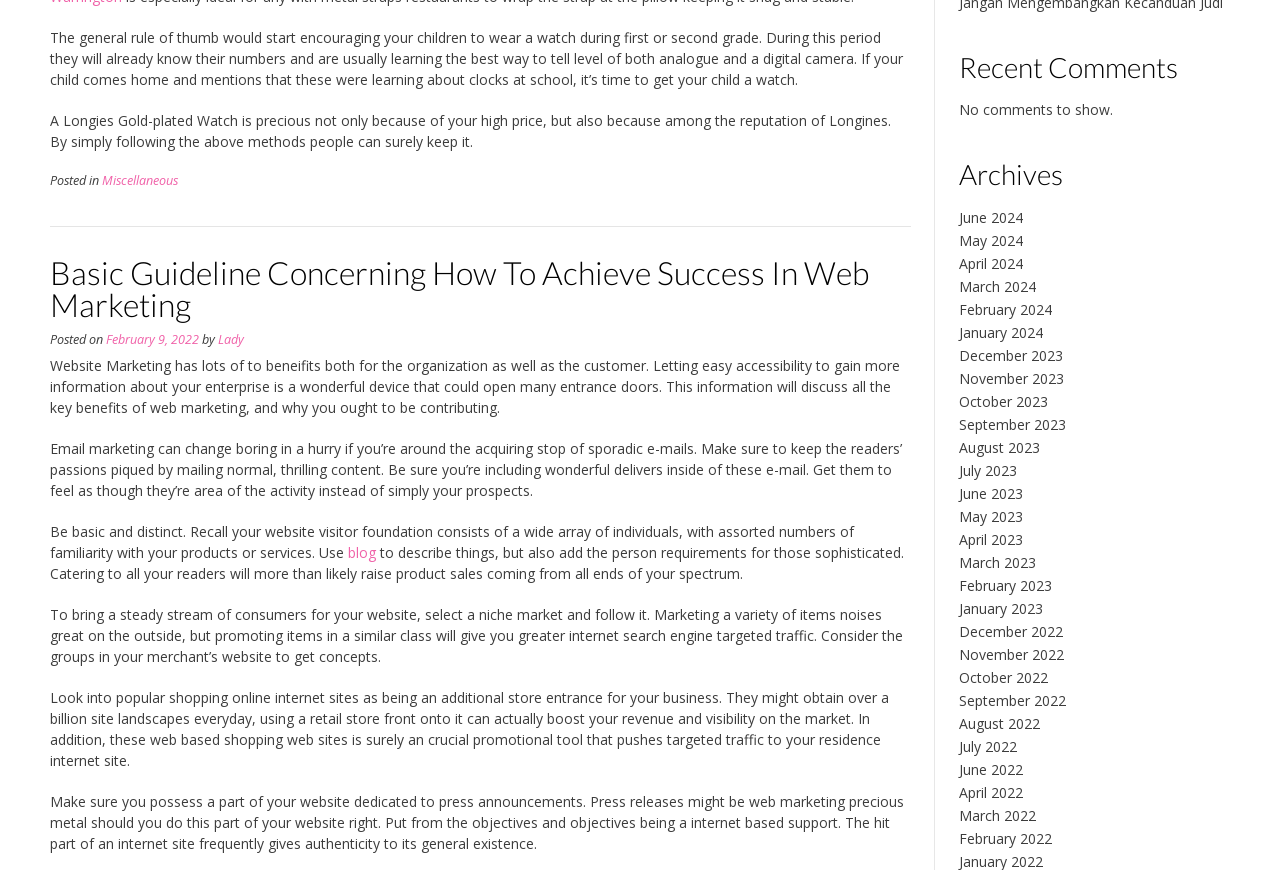Find and indicate the bounding box coordinates of the region you should select to follow the given instruction: "Read the article titled 'Basic Guideline Concerning How To Achieve Success In Web Marketing'".

[0.039, 0.295, 0.712, 0.369]